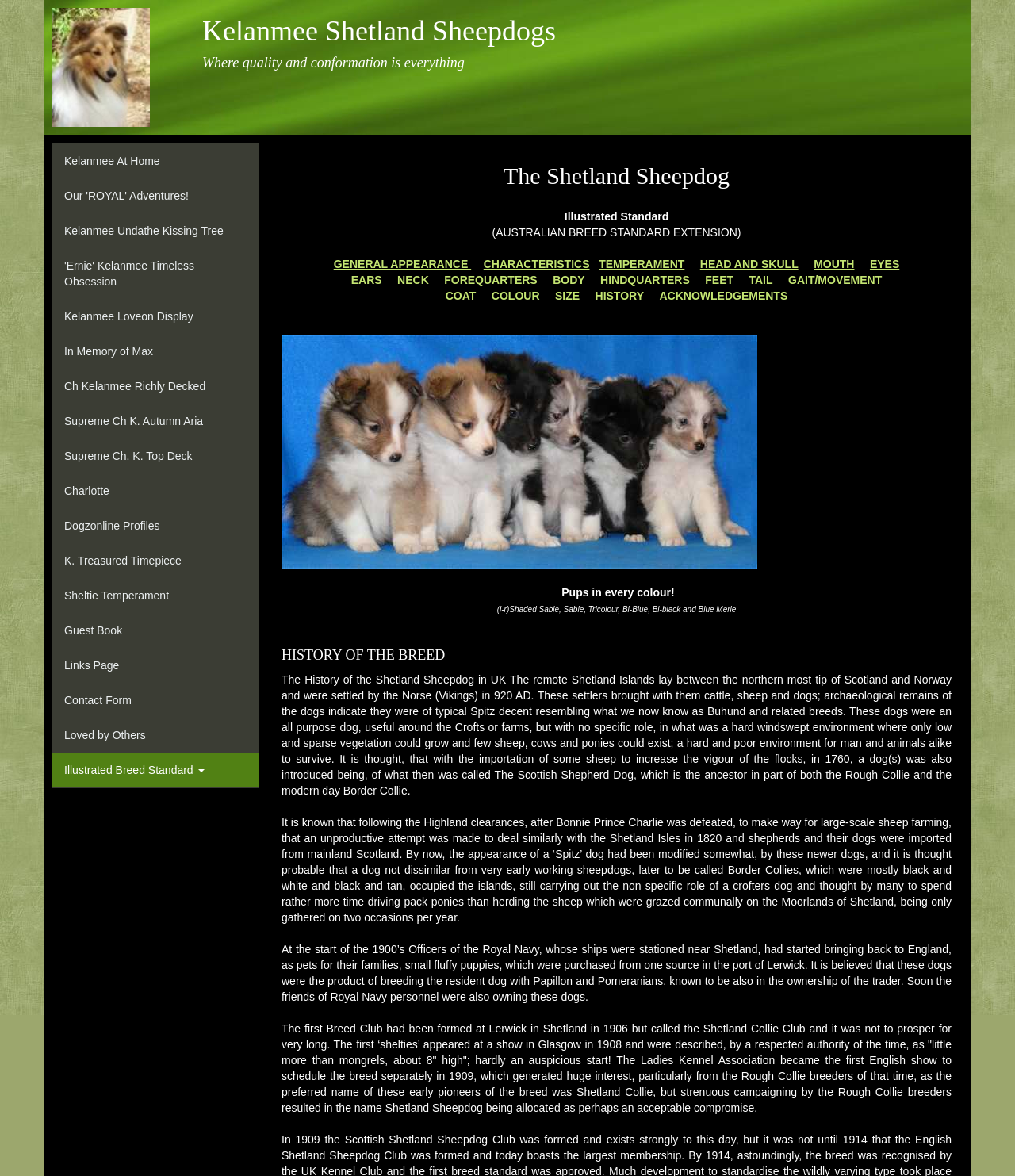Look at the image and write a detailed answer to the question: 
How many links are there in the menu?

The links in the menu can be found on the left side of the webpage, starting from 'Kelanmee At Home' and ending at 'Loved by Others'. There are 21 links in total.